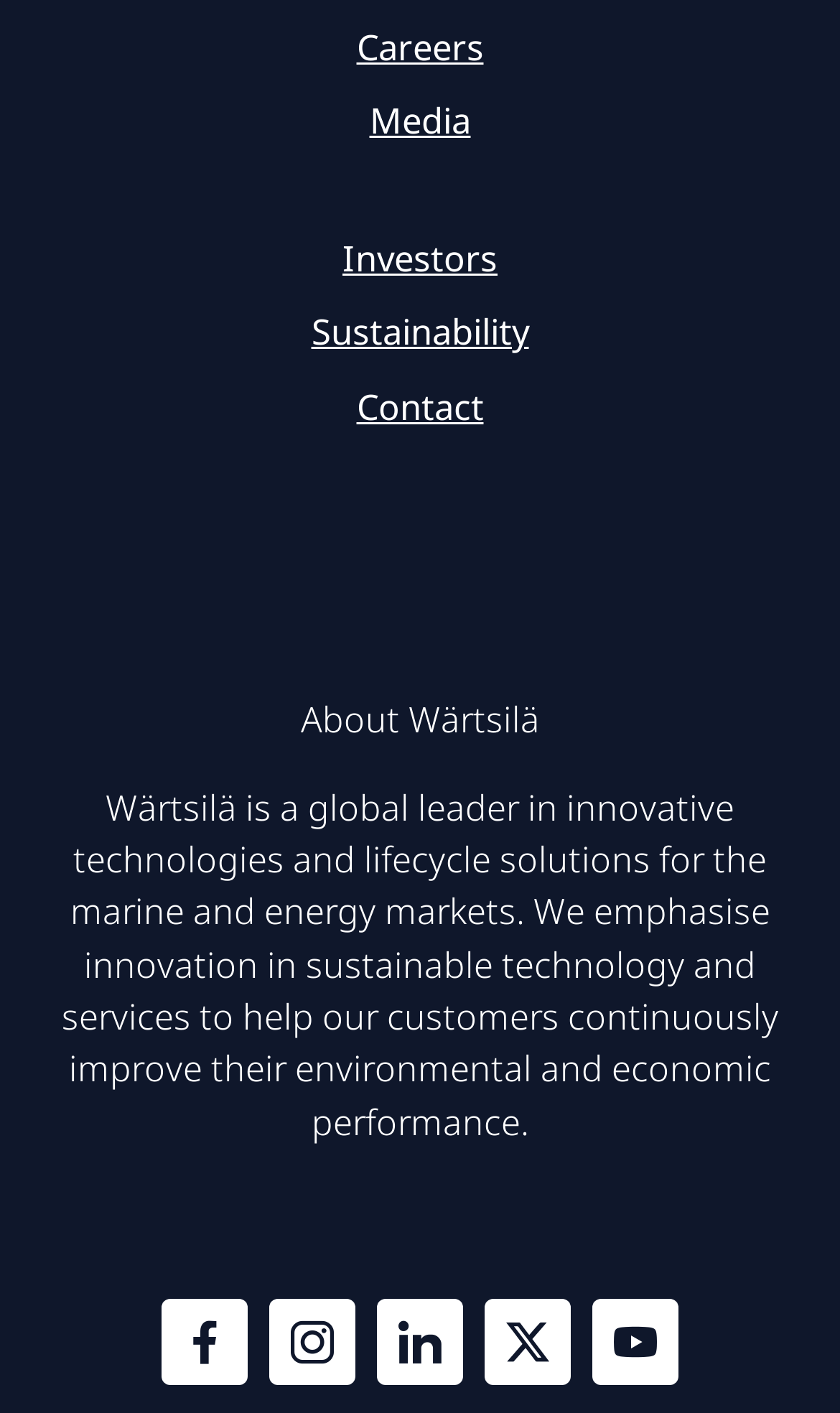What is the company's main focus?
Your answer should be a single word or phrase derived from the screenshot.

Marine and energy markets